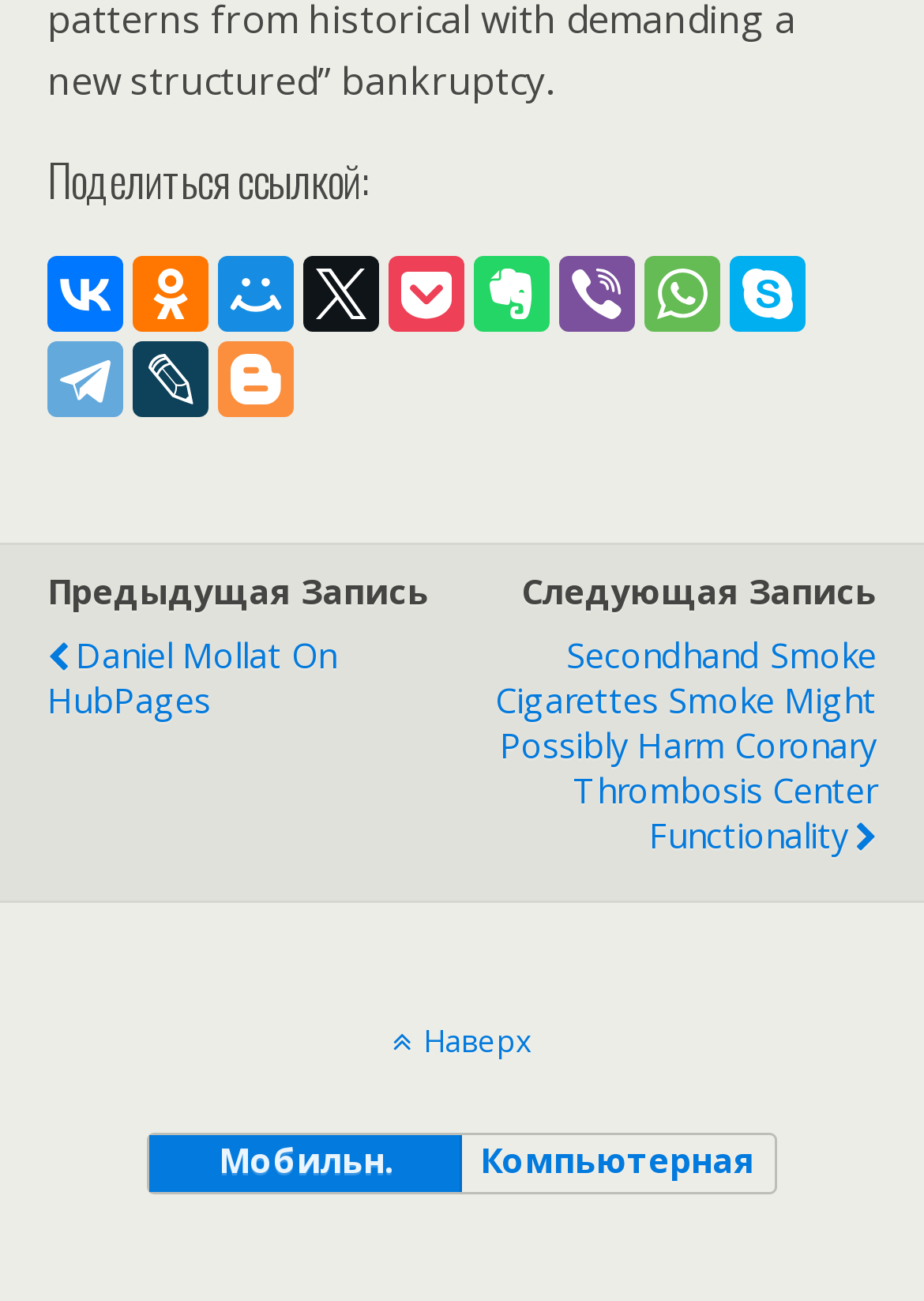Answer the question using only a single word or phrase: 
What is the title of the previous article?

Not provided